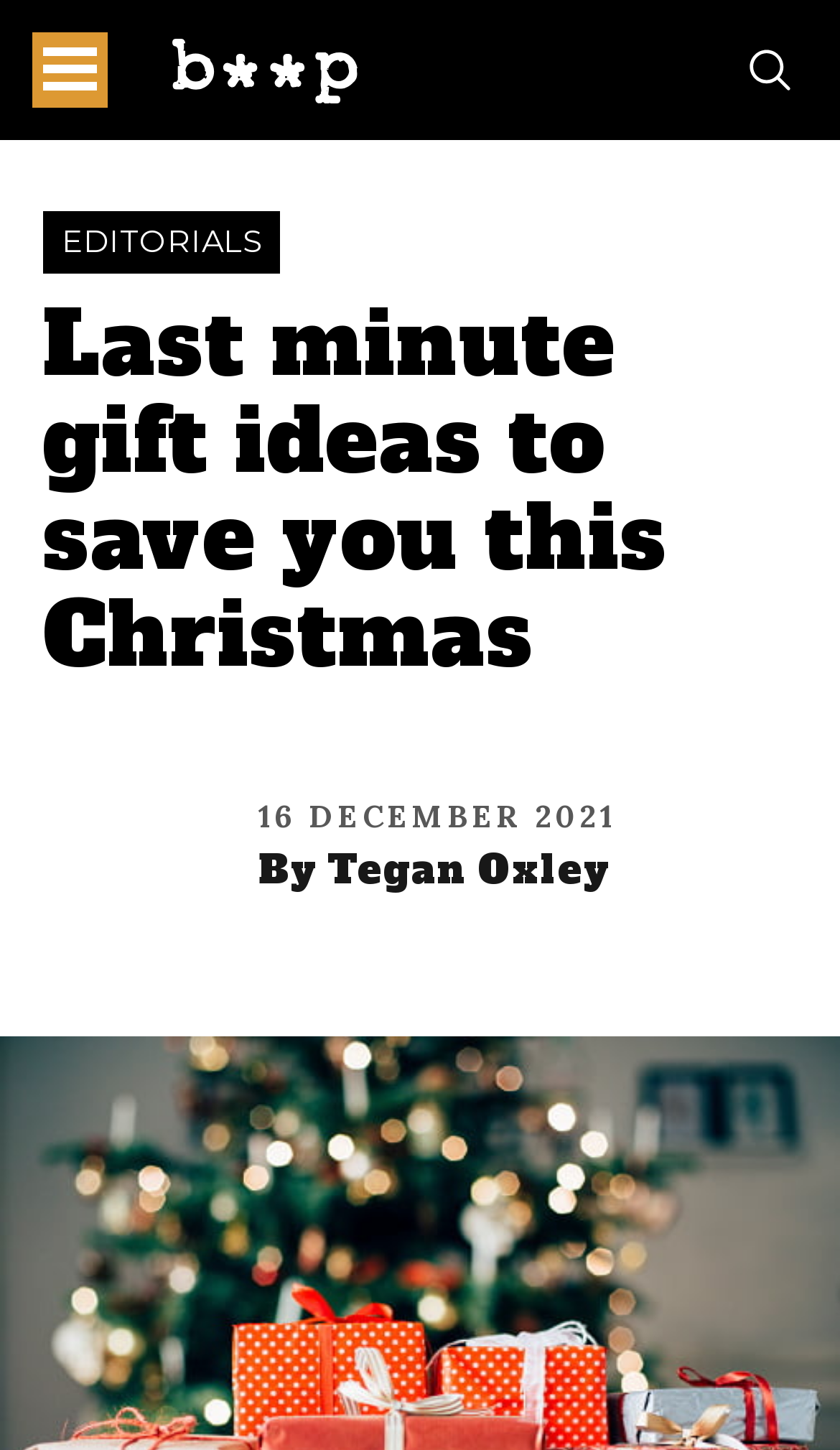Pinpoint the bounding box coordinates of the clickable area necessary to execute the following instruction: "open main menu". The coordinates should be given as four float numbers between 0 and 1, namely [left, top, right, bottom].

[0.038, 0.022, 0.128, 0.074]